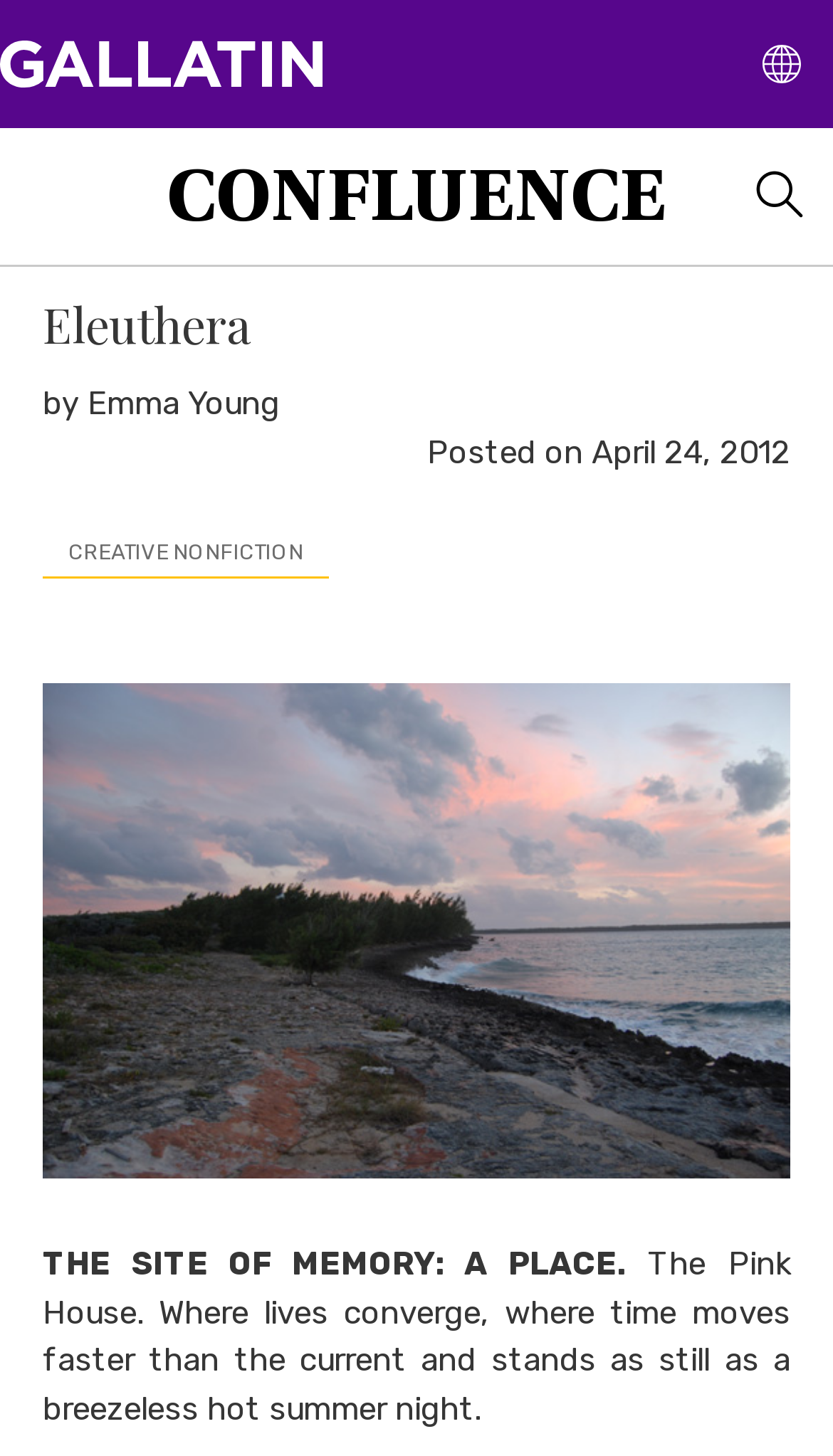Determine the bounding box coordinates of the section I need to click to execute the following instruction: "View Emma Young's profile". Provide the coordinates as four float numbers between 0 and 1, i.e., [left, top, right, bottom].

[0.105, 0.264, 0.336, 0.291]